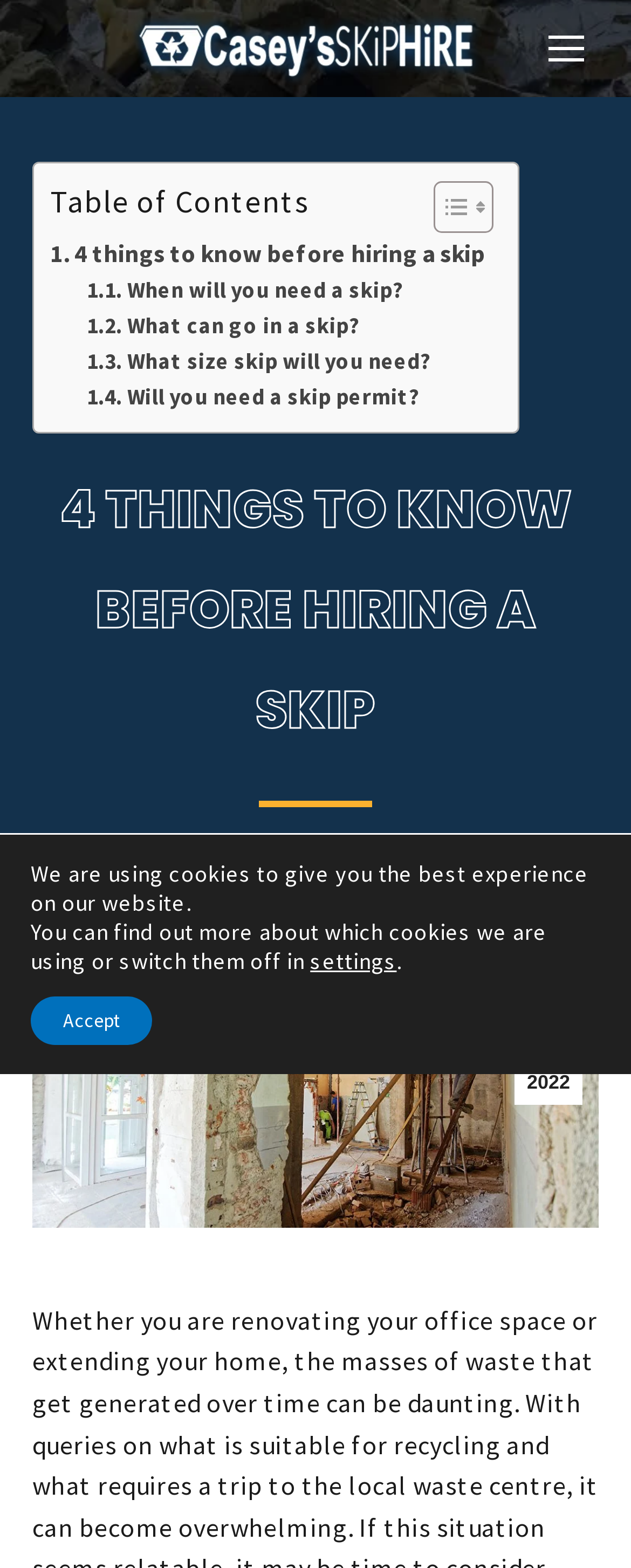Calculate the bounding box coordinates for the UI element based on the following description: "aria-label="Mobile menu icon"". Ensure the coordinates are four float numbers between 0 and 1, i.e., [left, top, right, bottom].

[0.846, 0.01, 0.949, 0.052]